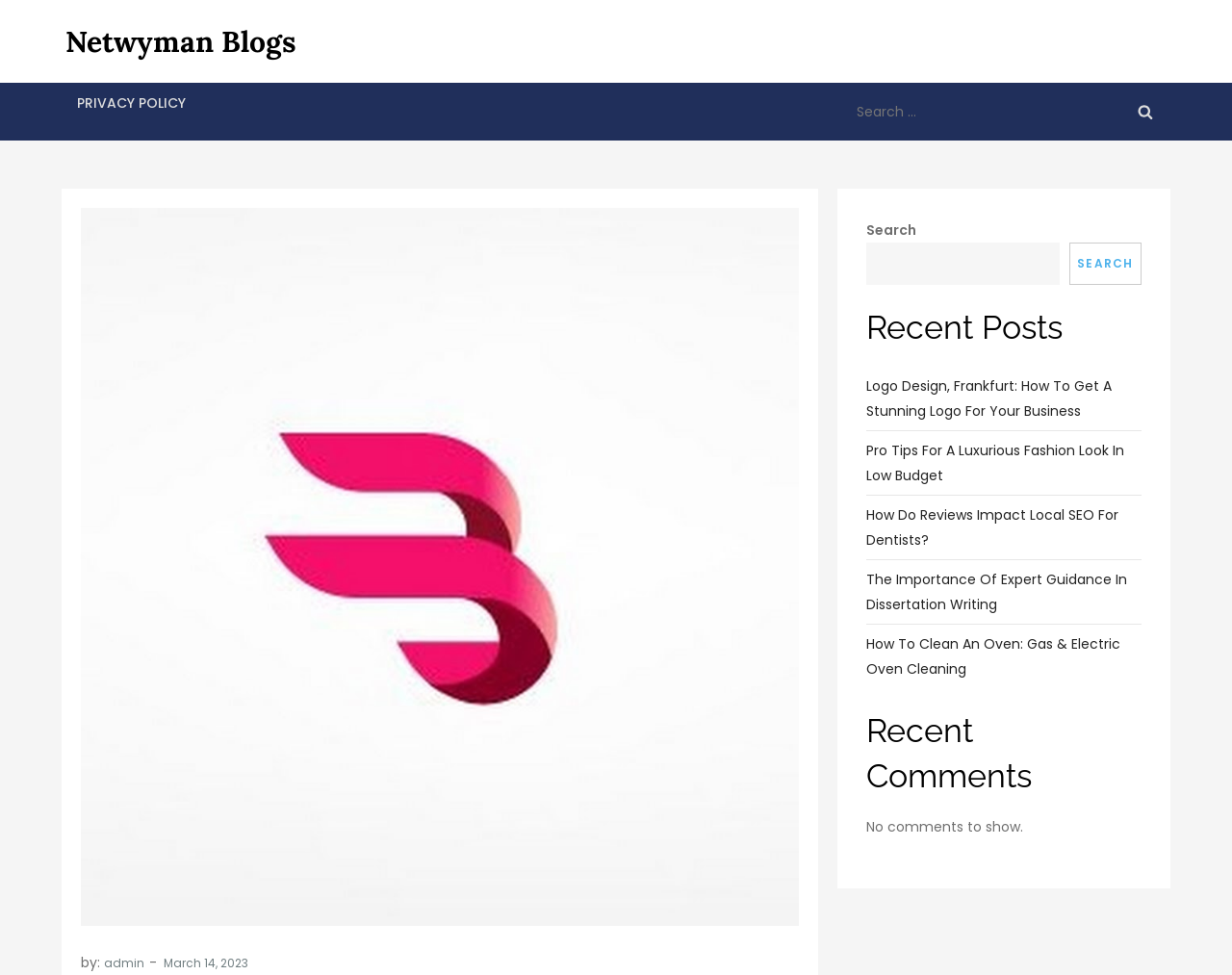What is the message displayed when there are no comments?
Kindly give a detailed and elaborate answer to the question.

When there are no comments to display, the website shows a message indicating that there are 'No comments to show'. This message is displayed in the 'Recent Comments' section, which suggests that the website is designed to display comments from users, but in this case, there are none to display.